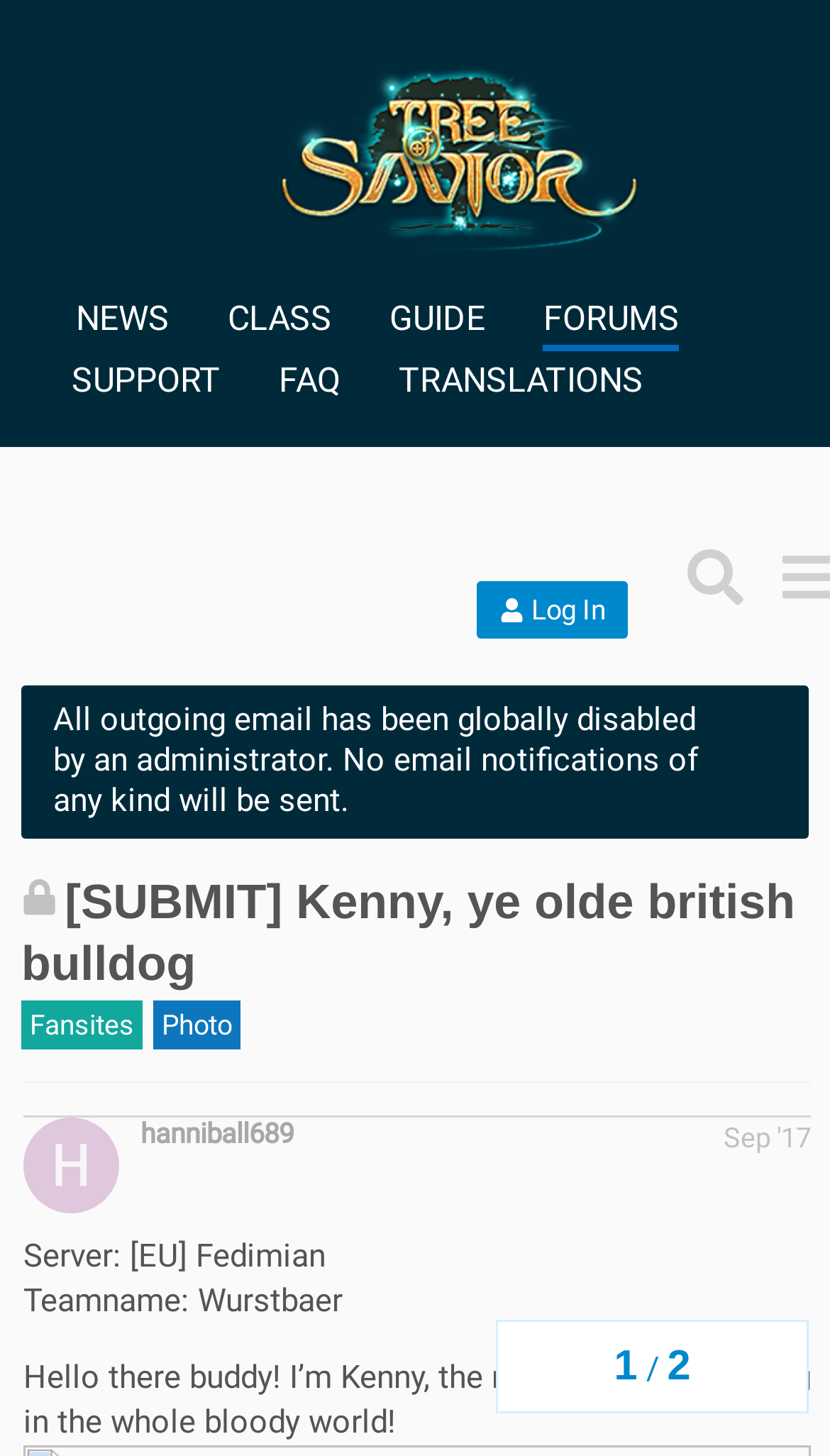What is the team name?
Look at the screenshot and provide an in-depth answer.

I found the team name by looking at the text 'Teamname: Wurstbaer' which is located at the bottom of the webpage, right below the server name.